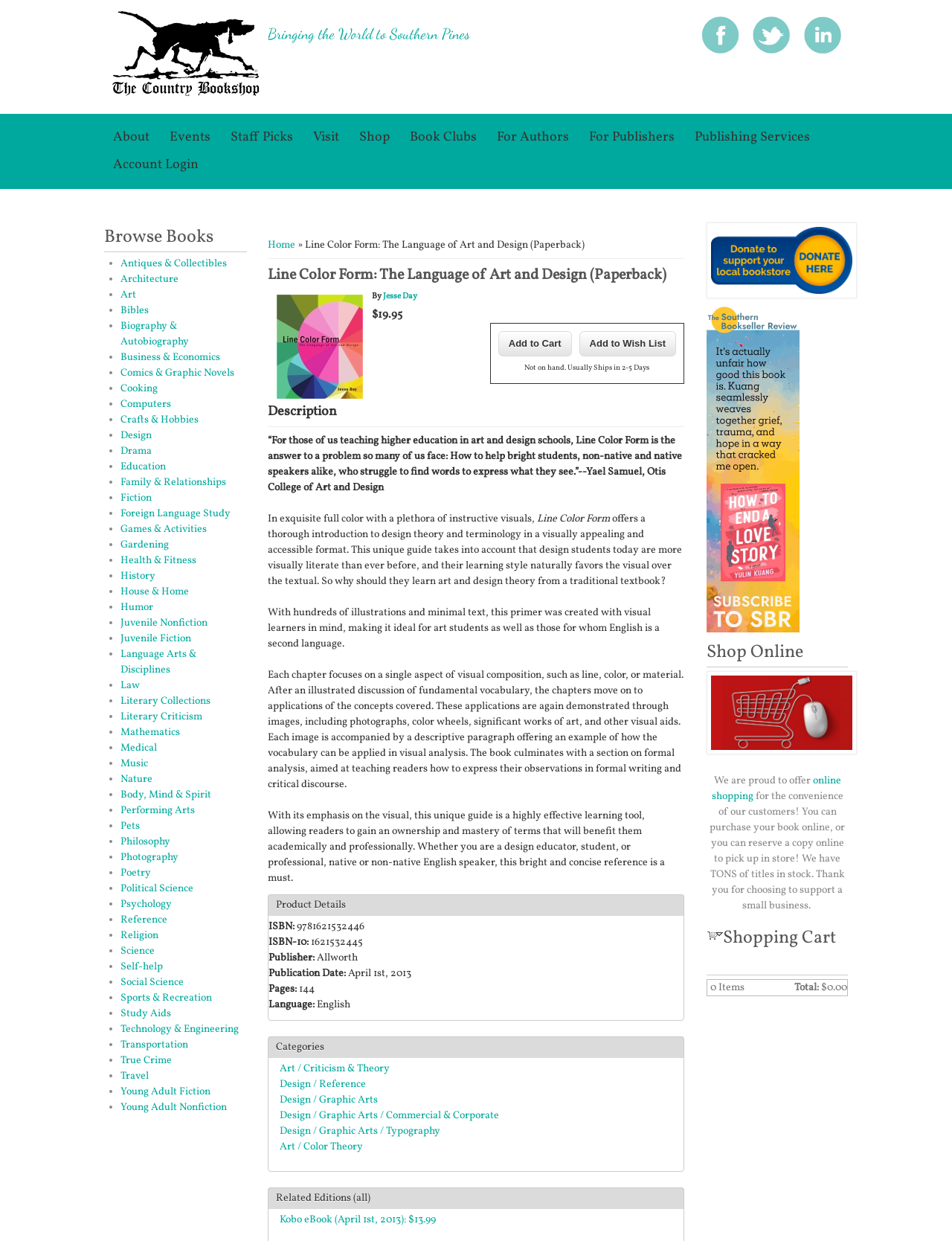How much does the book cost?
Please provide a comprehensive answer based on the visual information in the image.

The price of the book can be found in the static text element with the text '$19.95' which is located near the 'Add to Cart' and 'Add to Wish List' buttons.